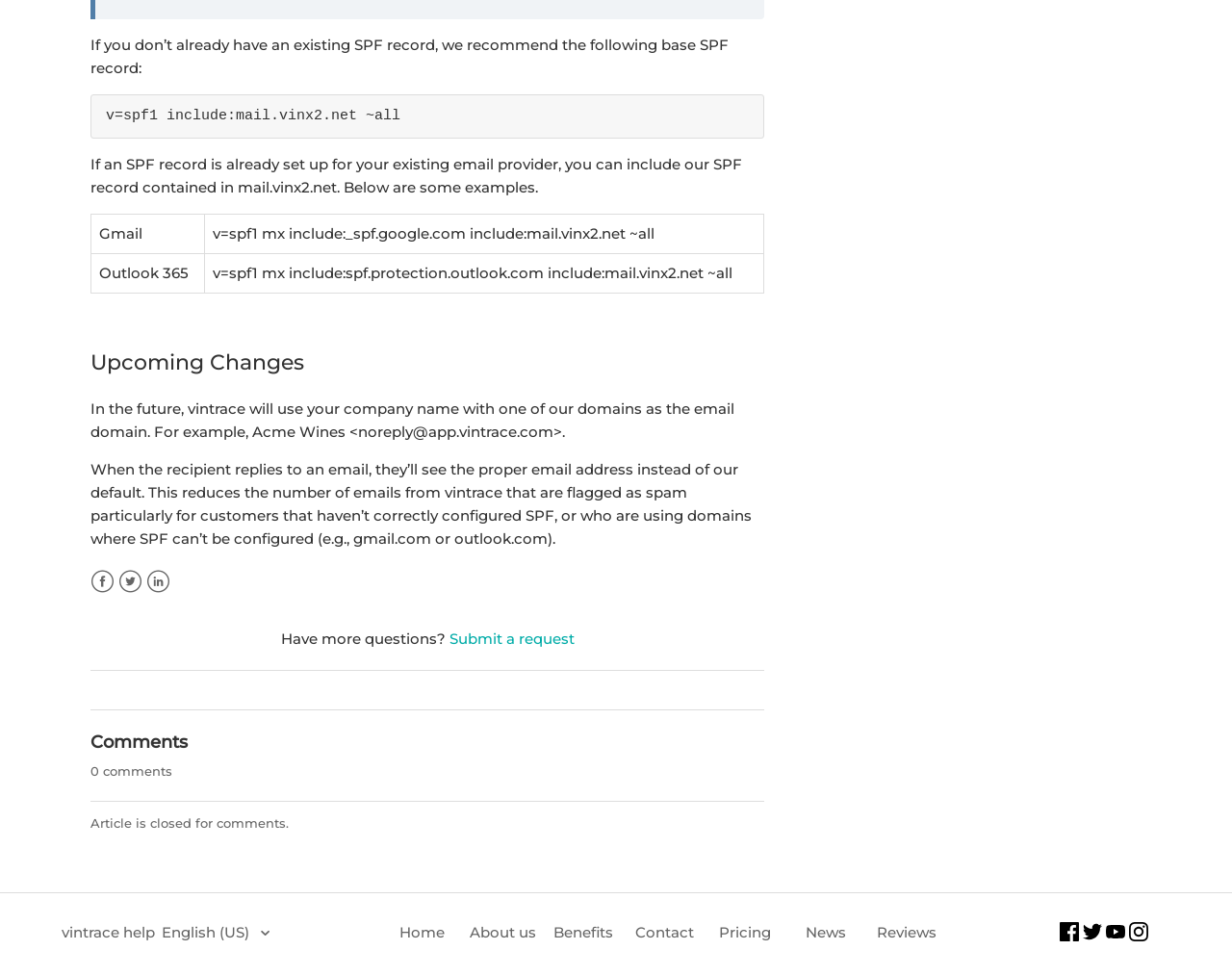Identify the bounding box coordinates of the clickable region to carry out the given instruction: "Click the Twitter link".

[0.879, 0.949, 0.894, 0.968]